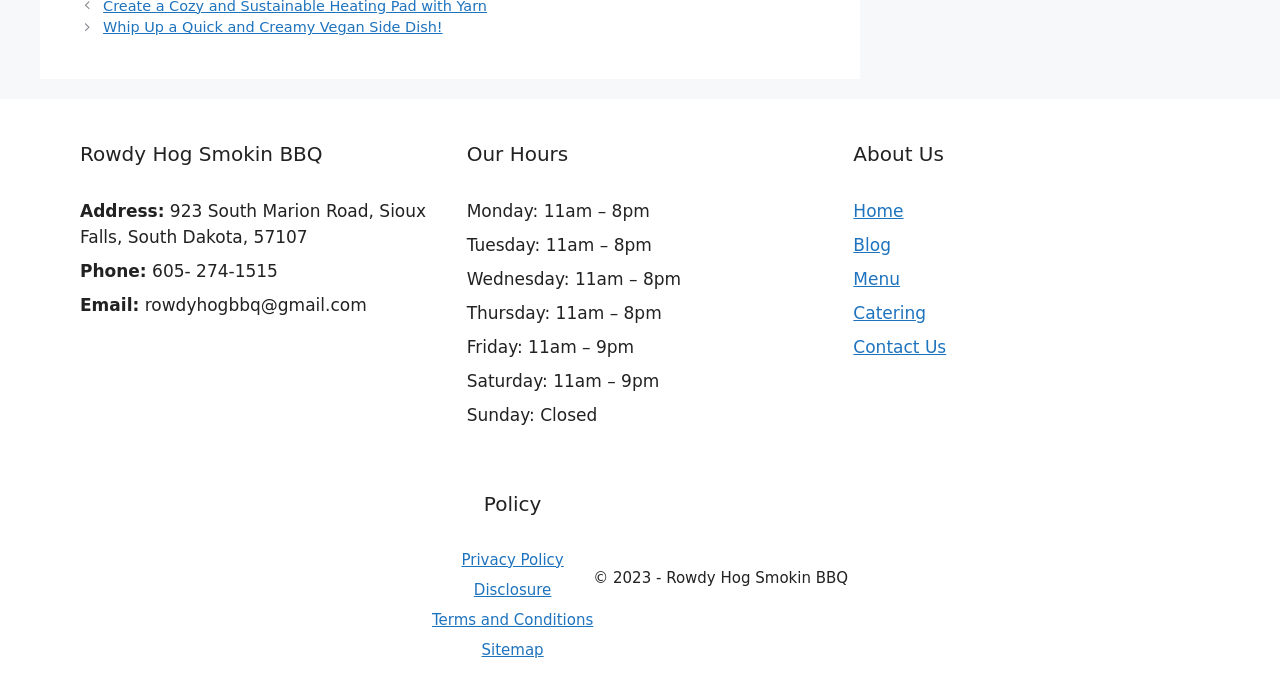What is the name of the BBQ restaurant?
Refer to the image and give a detailed answer to the question.

The name of the BBQ restaurant can be found in the heading element with the text 'Rowdy Hog Smokin BBQ' which is located at the top of the webpage.